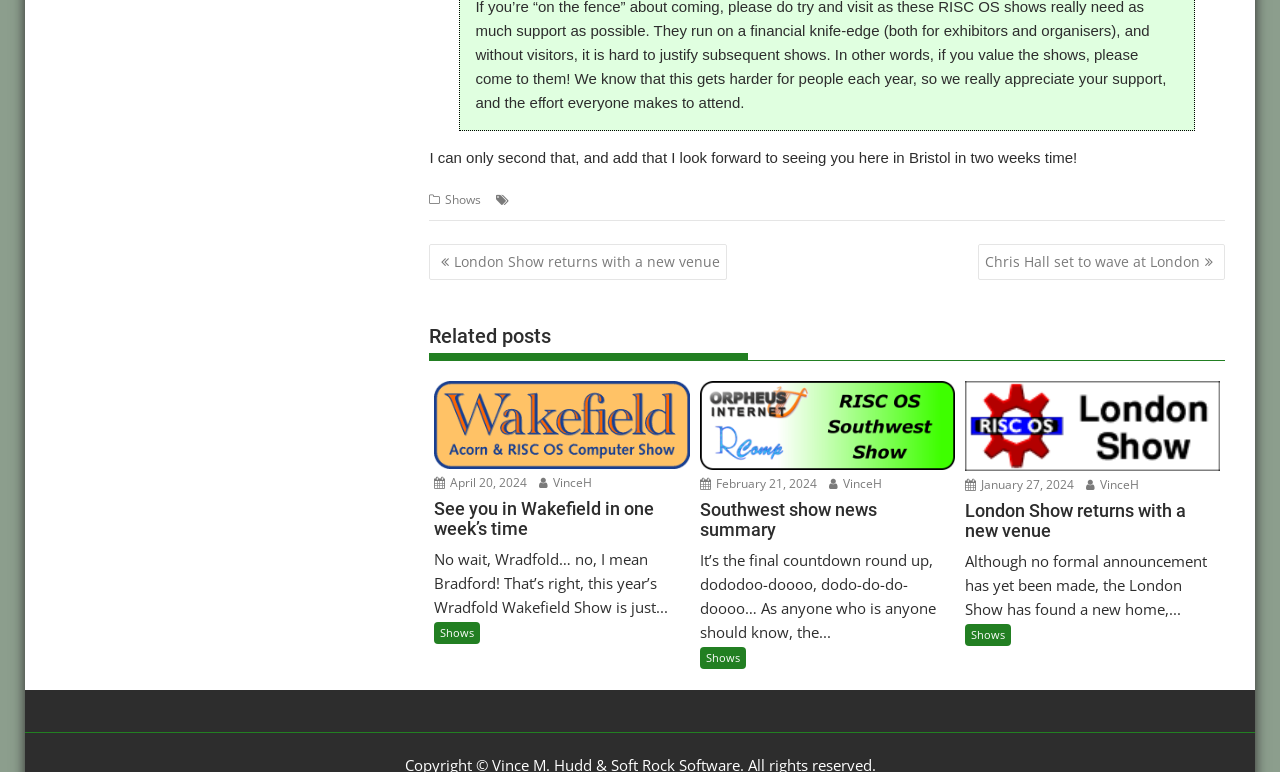Provide the bounding box coordinates in the format (top-left x, top-left y, bottom-right x, bottom-right y). All values are floating point numbers between 0 and 1. Determine the bounding box coordinate of the UI element described as: April 20, 2024

[0.339, 0.614, 0.412, 0.636]